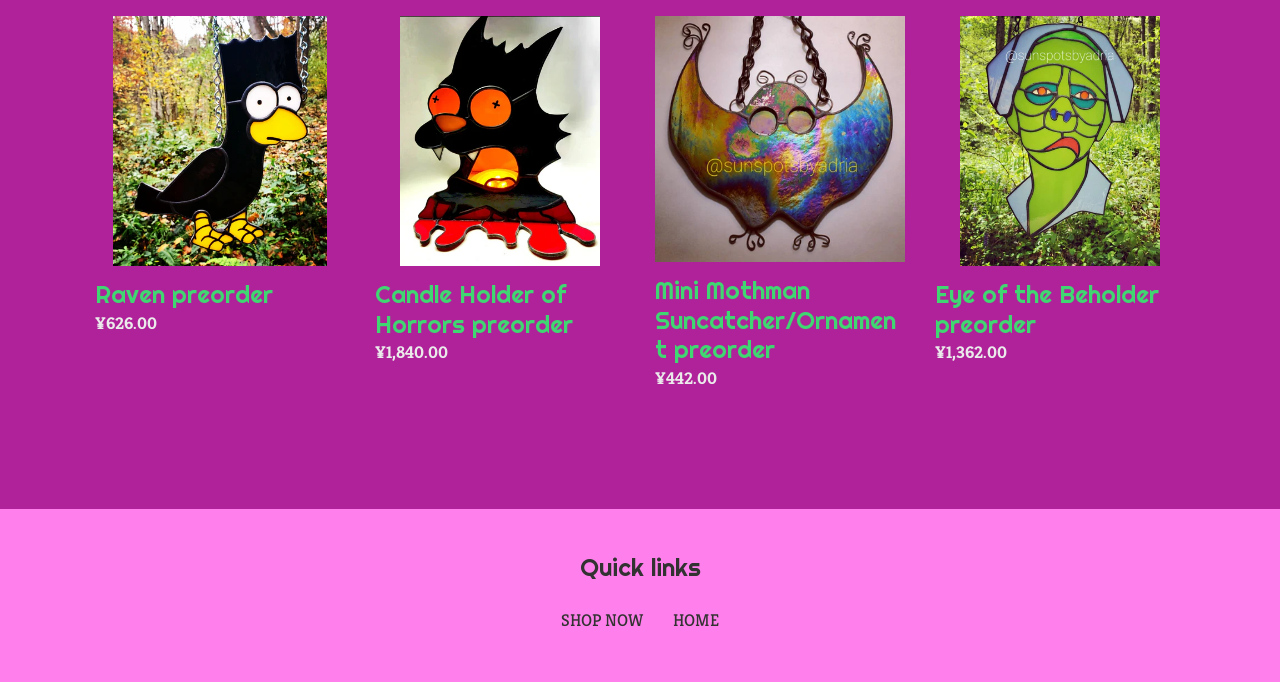Locate the UI element that matches the description Eye of the Beholder preorder in the webpage screenshot. Return the bounding box coordinates in the format (top-left x, top-left y, bottom-right x, bottom-right y), with values ranging from 0 to 1.

[0.73, 0.024, 0.926, 0.548]